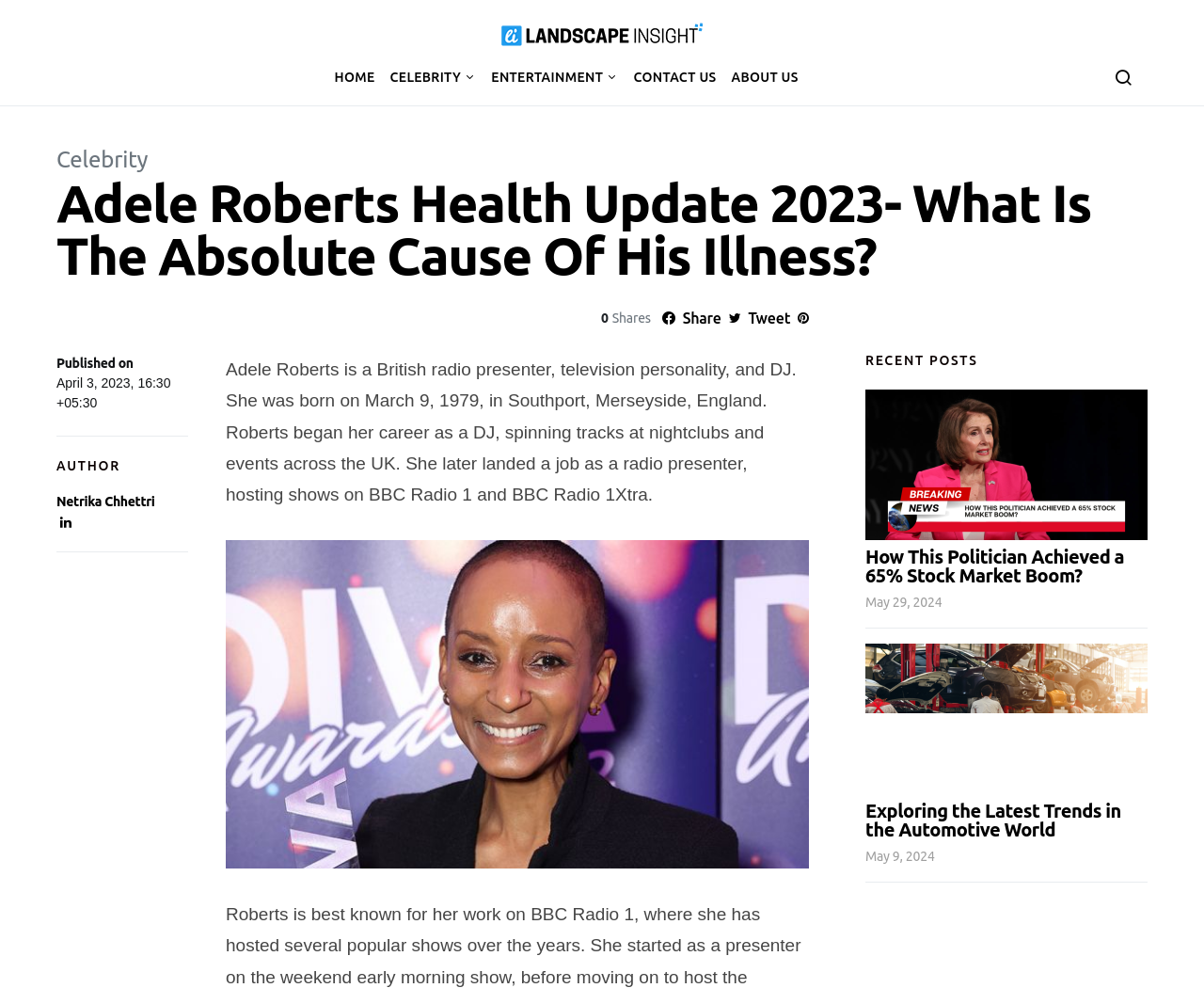What is the name of the author of the article?
Utilize the information in the image to give a detailed answer to the question.

The webpage mentions the author of the article as Netrika Chhettri, which is stated below the article title and above the published date.